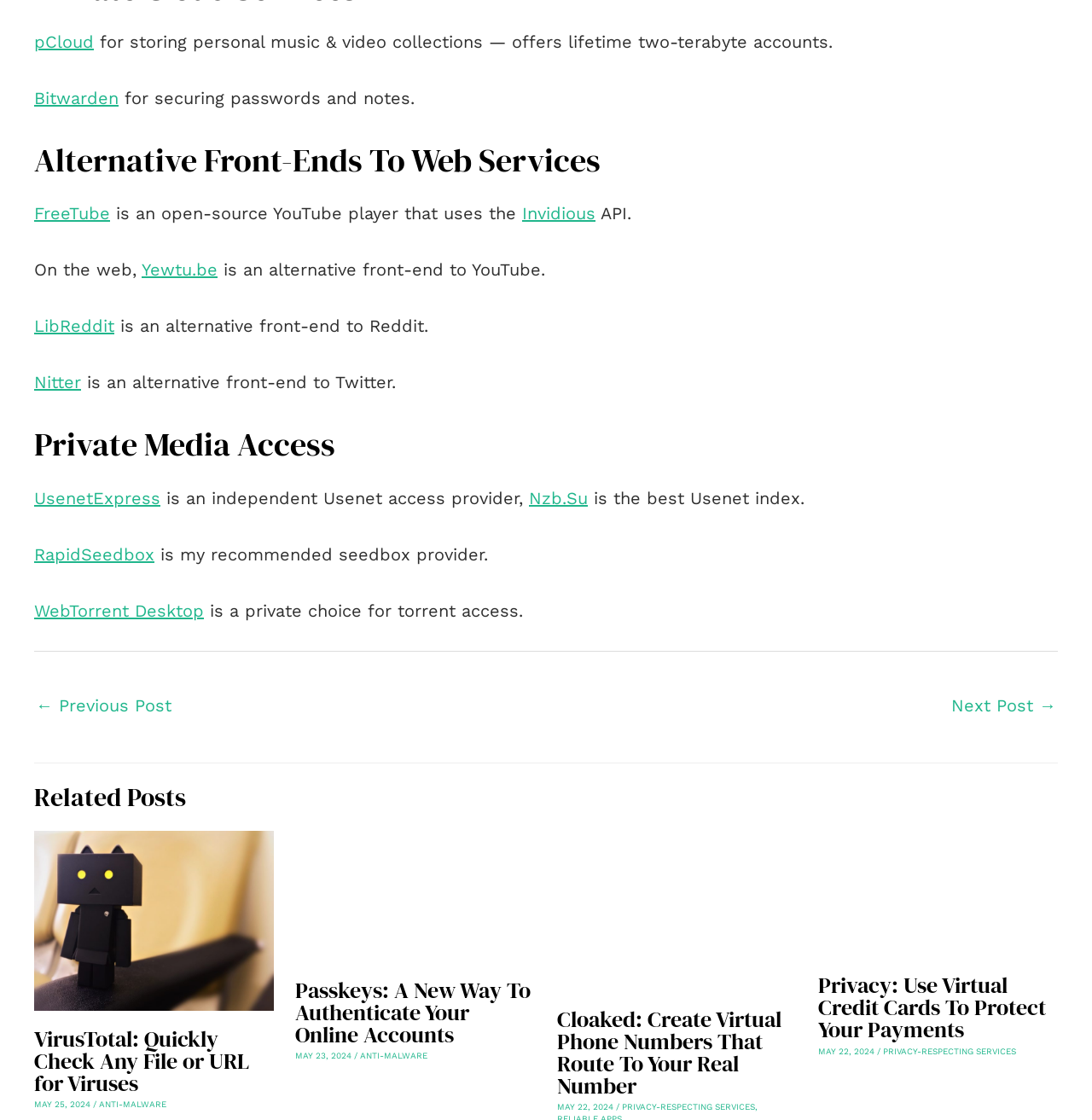Please look at the image and answer the question with a detailed explanation: What is the purpose of FreeTube?

According to the webpage, FreeTube is an open-source YouTube player that uses the API, providing an alternative front-end to YouTube.